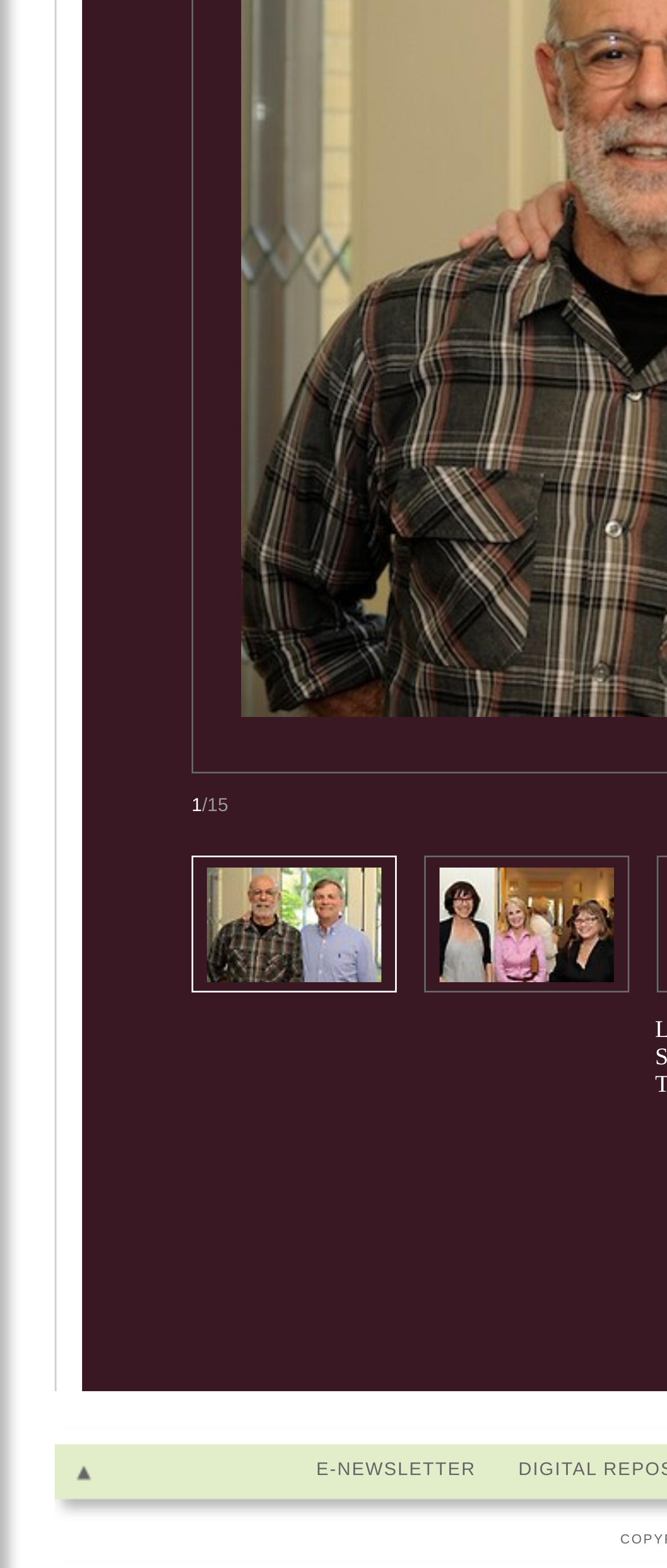Given the element description ^, predict the bounding box coordinates for the UI element in the webpage screenshot. The format should be (top-left x, top-left y, bottom-right x, bottom-right y), and the values should be between 0 and 1.

[0.1, 0.932, 0.146, 0.947]